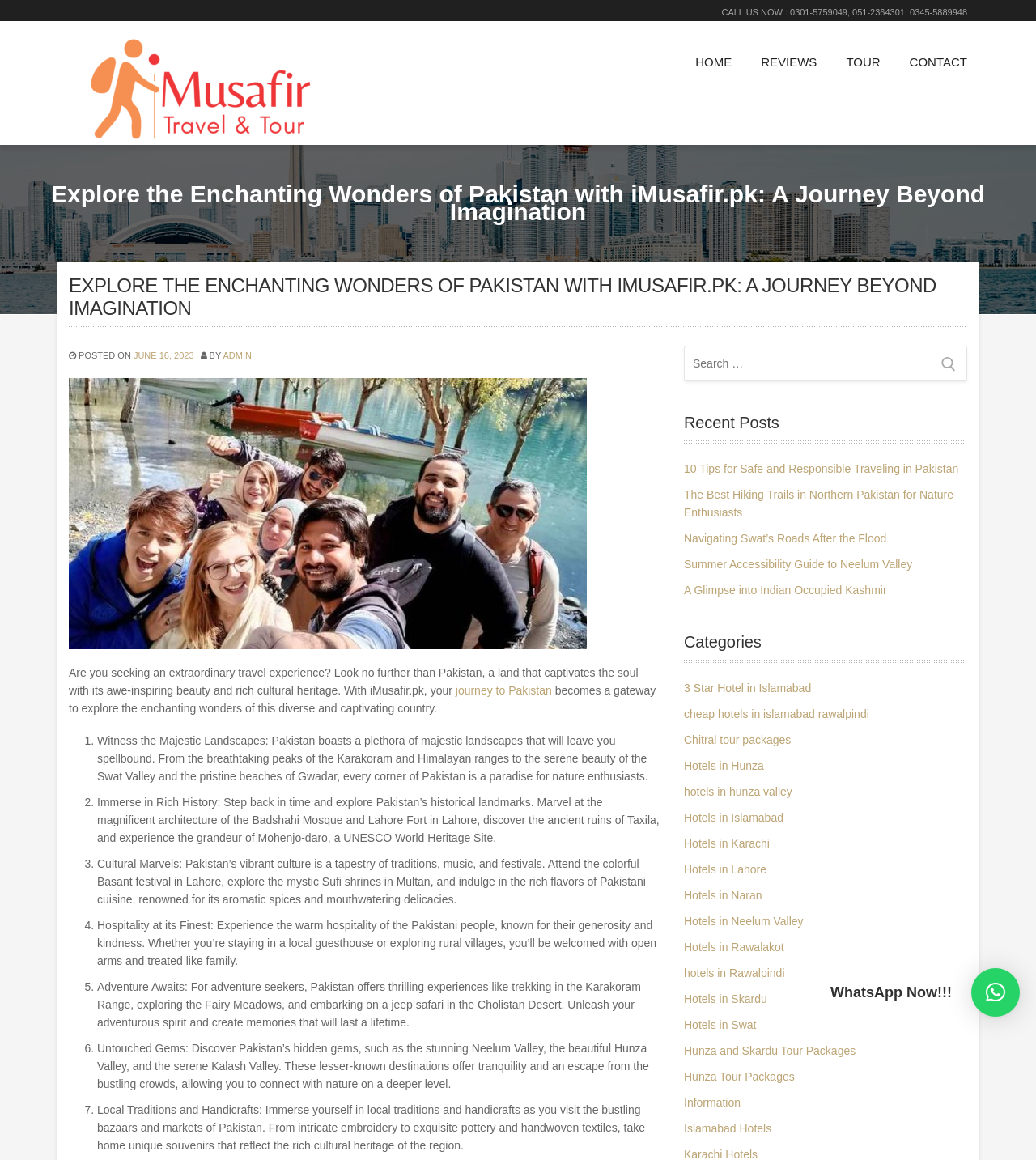Identify the bounding box for the UI element described as: "Hotels in Neelum Valley". The coordinates should be four float numbers between 0 and 1, i.e., [left, top, right, bottom].

[0.66, 0.789, 0.775, 0.8]